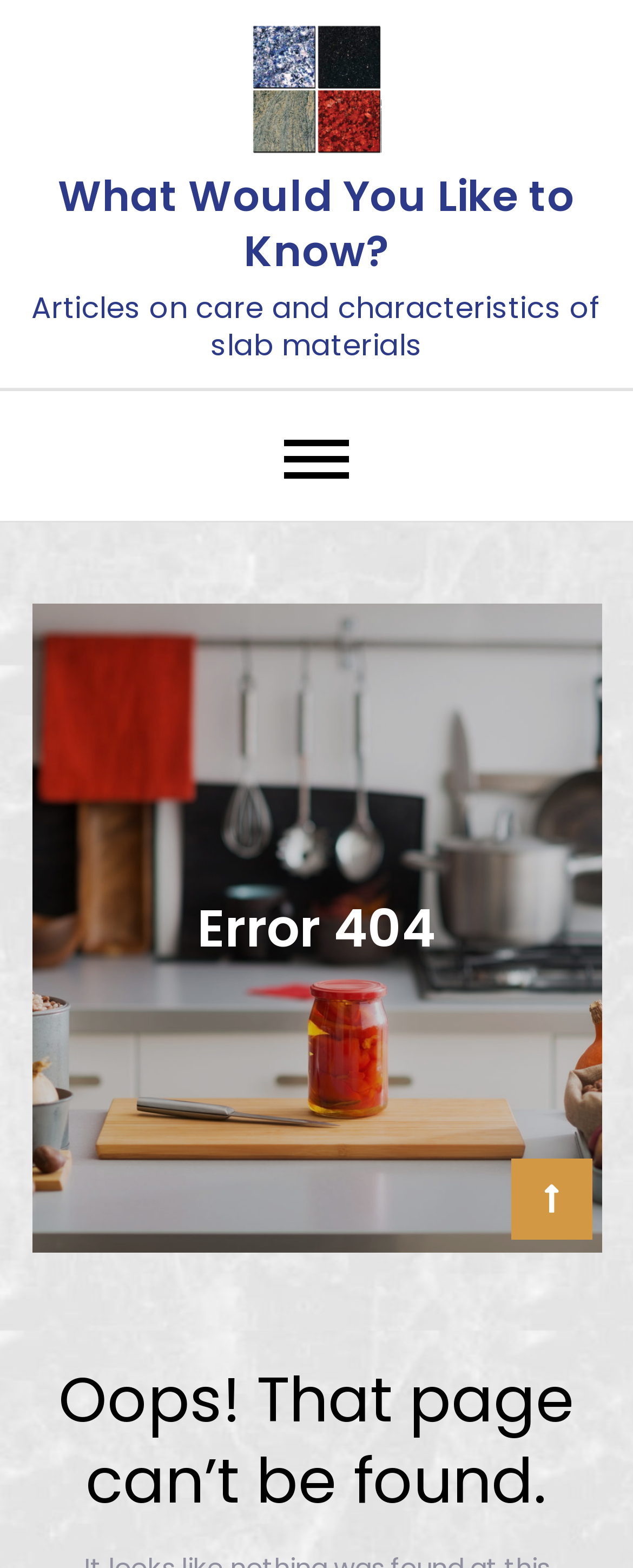Can you identify and provide the main heading of the webpage?

What Would You Like to Know?